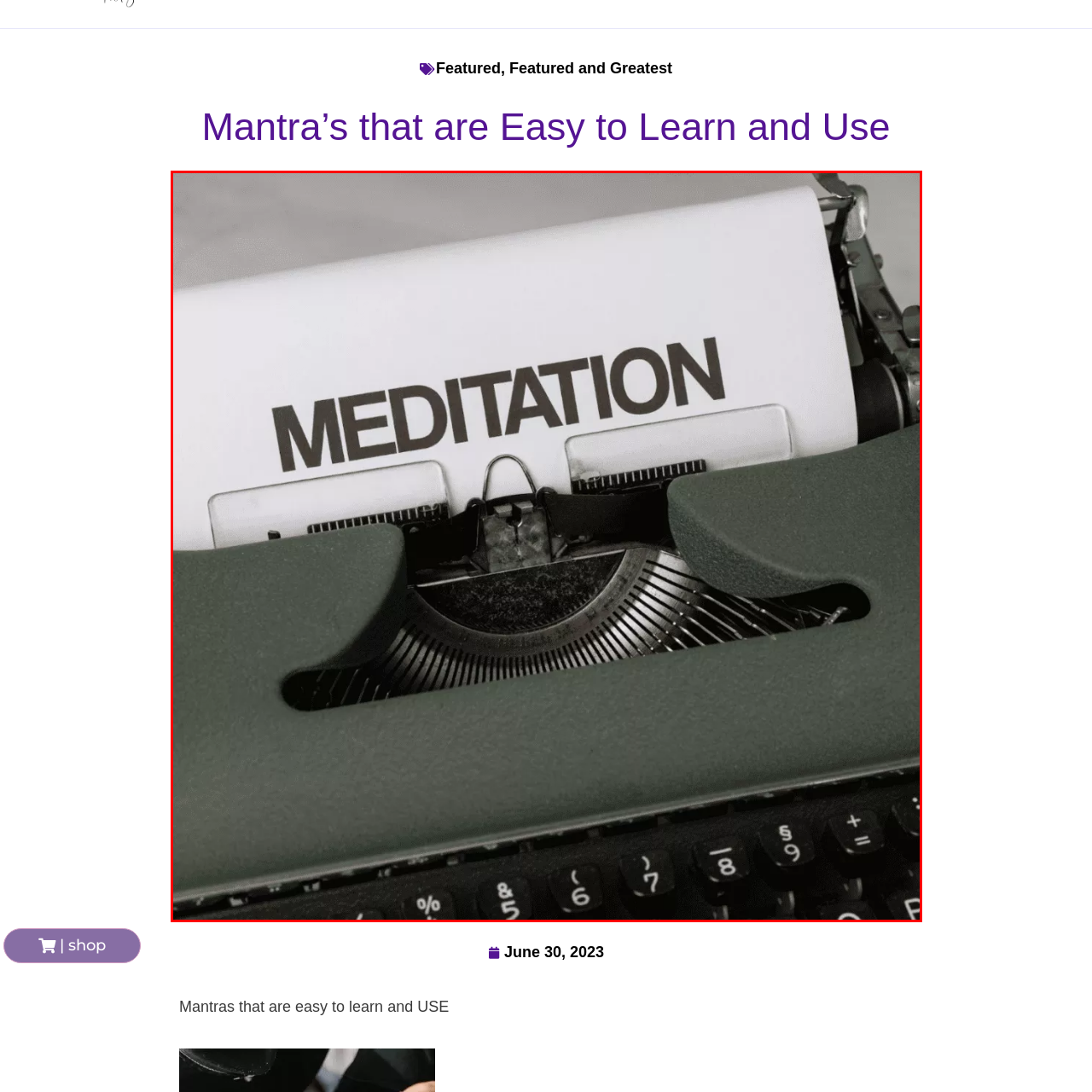What is the overall quality evoked by the composition?
Inspect the image inside the red bounding box and answer the question with as much detail as you can.

The overall composition of the image evokes a meditative quality, encouraging viewers to reflect on the significance of meditation in their lives, aligning with the context of 'Mantras that are Easy to Learn and Use'.